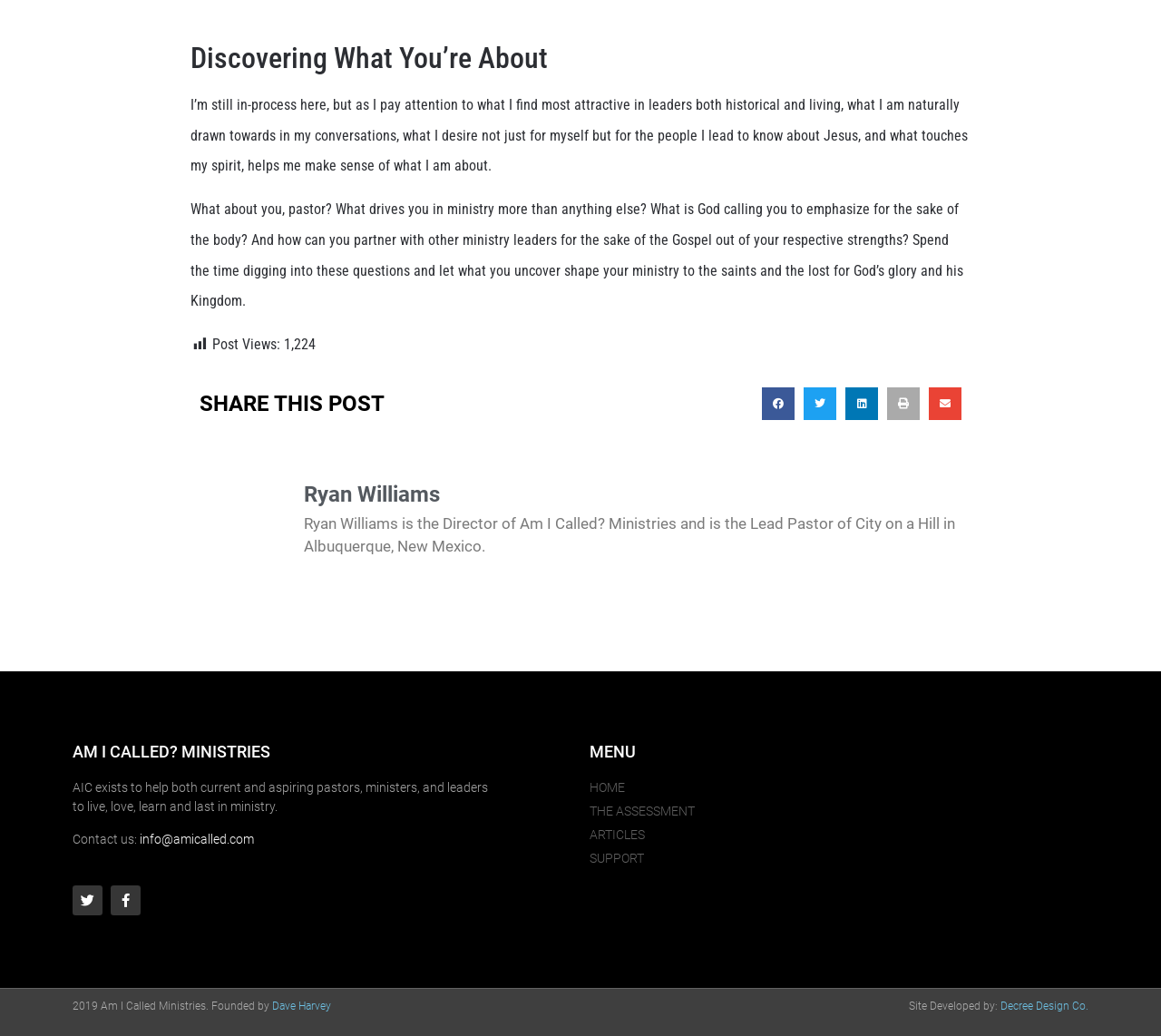How many post views are there?
Provide an in-depth and detailed explanation in response to the question.

The post view count is mentioned in the StaticText element with a bounding box coordinate of [0.245, 0.324, 0.272, 0.341]. The text 'Post Views:' is followed by the count '1,224'.